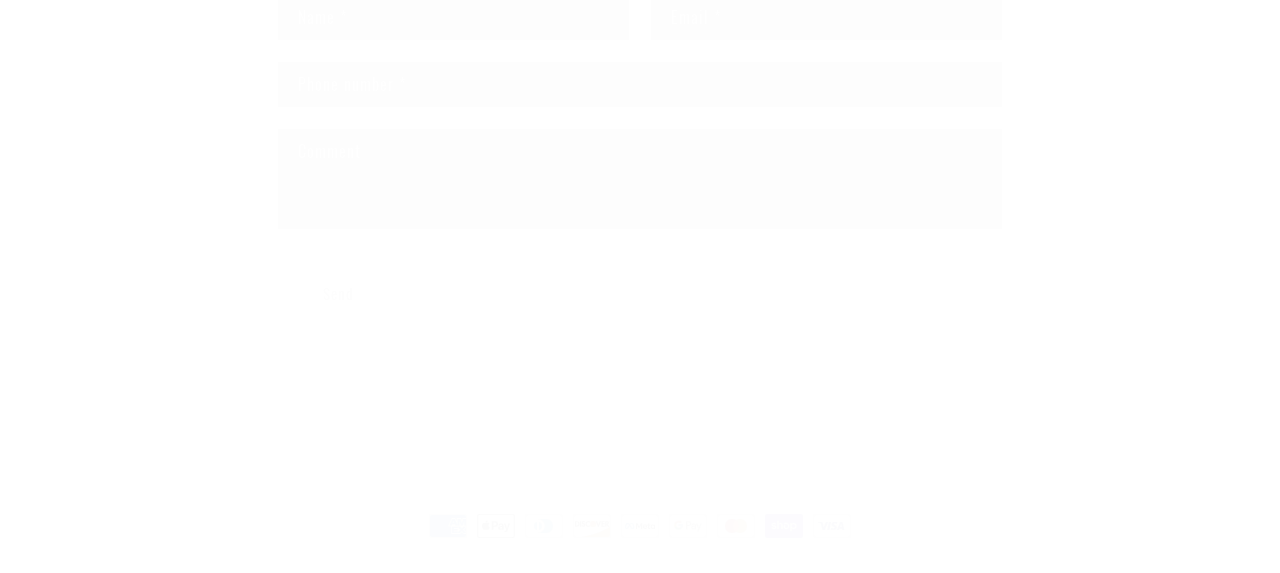Determine the bounding box for the UI element that matches this description: "Bold Nation".

[0.073, 0.968, 0.117, 0.996]